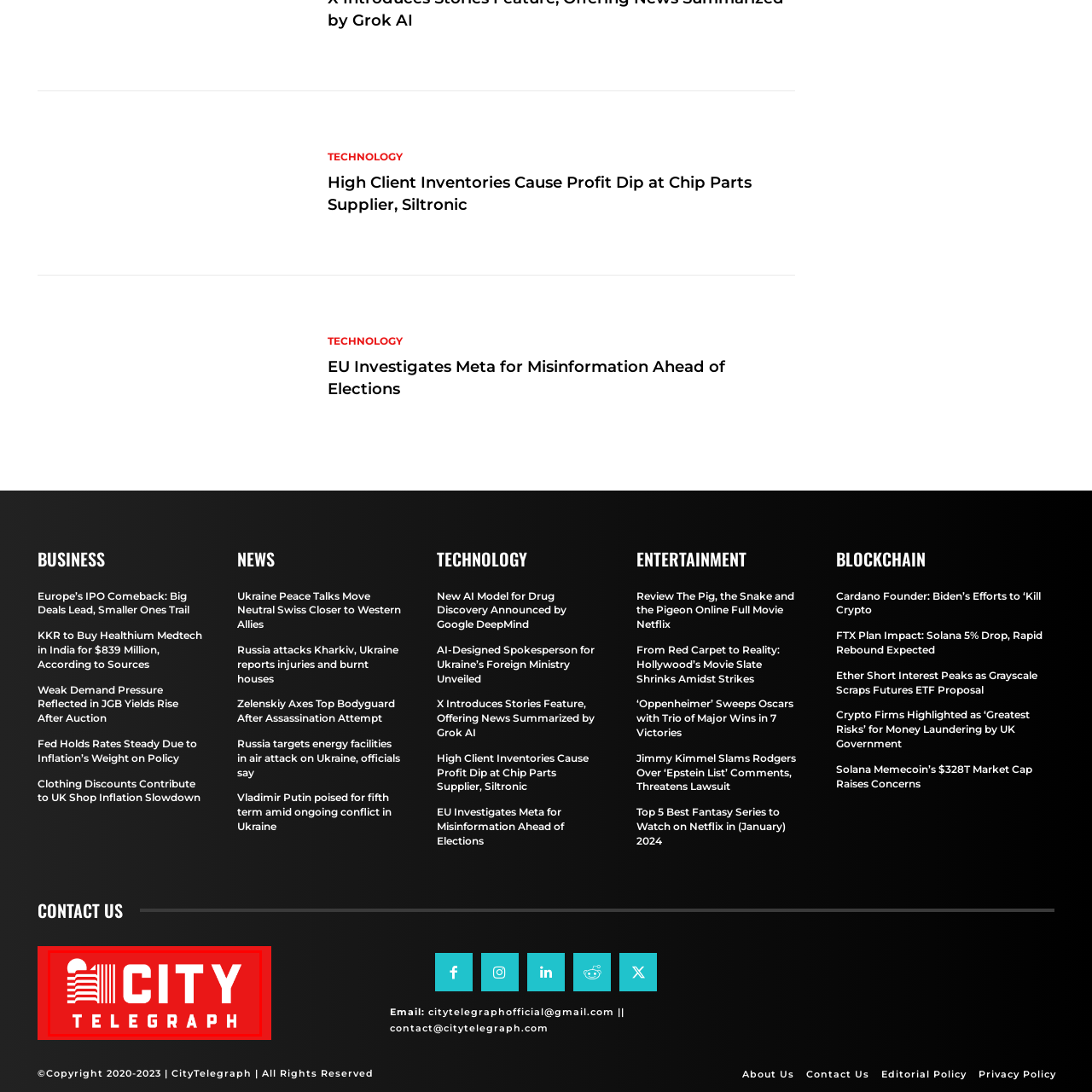Elaborate on the contents of the image marked by the red border.

The image features the logo of "City Telegraph," prominently displayed on a vibrant red background. The design incorporates stylized lines and geometric elements that suggest movement and dynamism, possibly symbolizing communication or connectivity. The word "CITY" is rendered in bold, white capital letters, clearly emphasizing the urban focus of the media outlet. Below it, "TELEGRAPH" is also in bold white type, linking the brand to classic journalism and reporting. This logo encapsulates the essence of a modern news source striving to deliver timely information while maintaining a contemporary aesthetic.